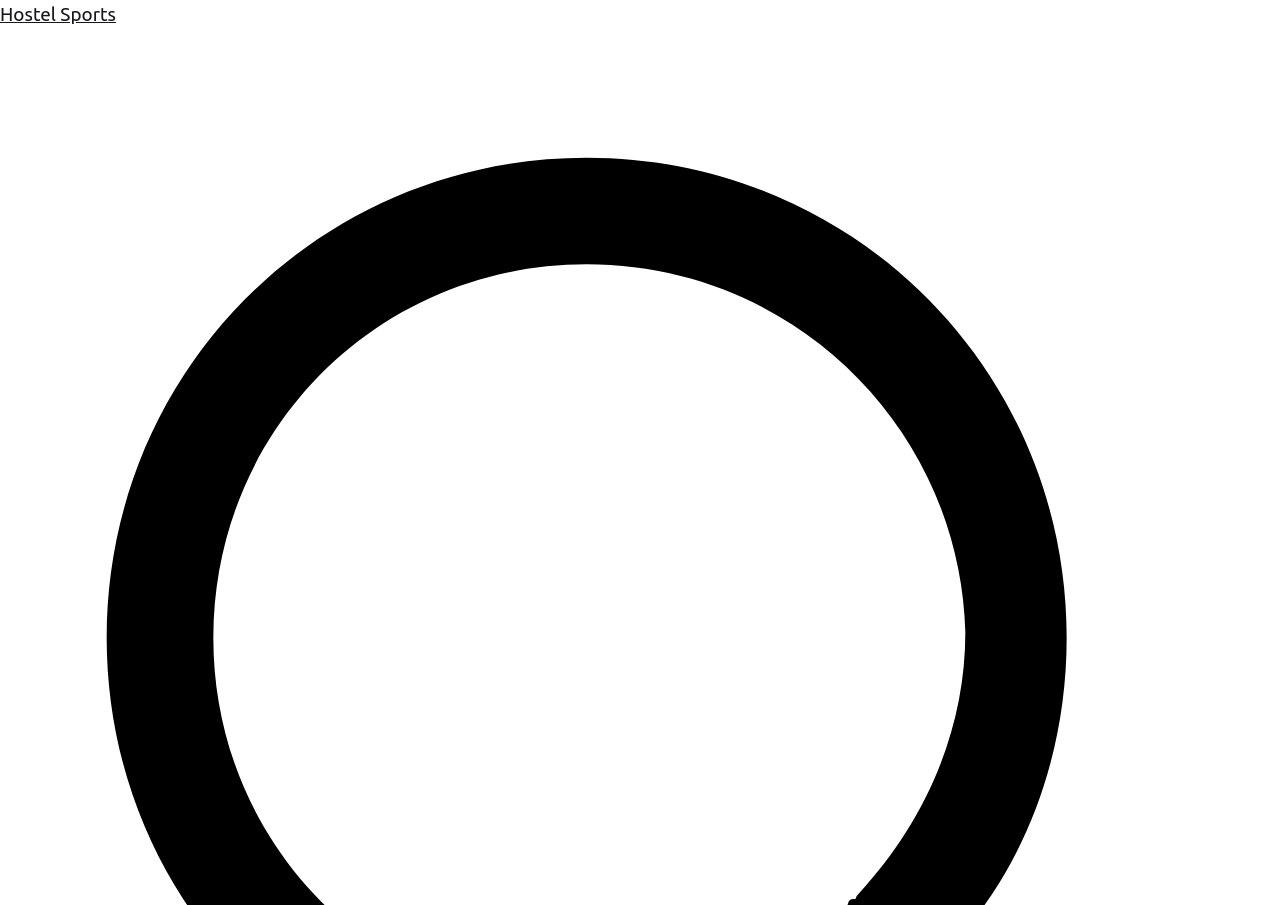Return the bounding box coordinates of the UI element that corresponds to this description: "Hostel Sports". The coordinates must be given as four float numbers in the range of 0 and 1, [left, top, right, bottom].

[0.0, 0.003, 0.091, 0.028]